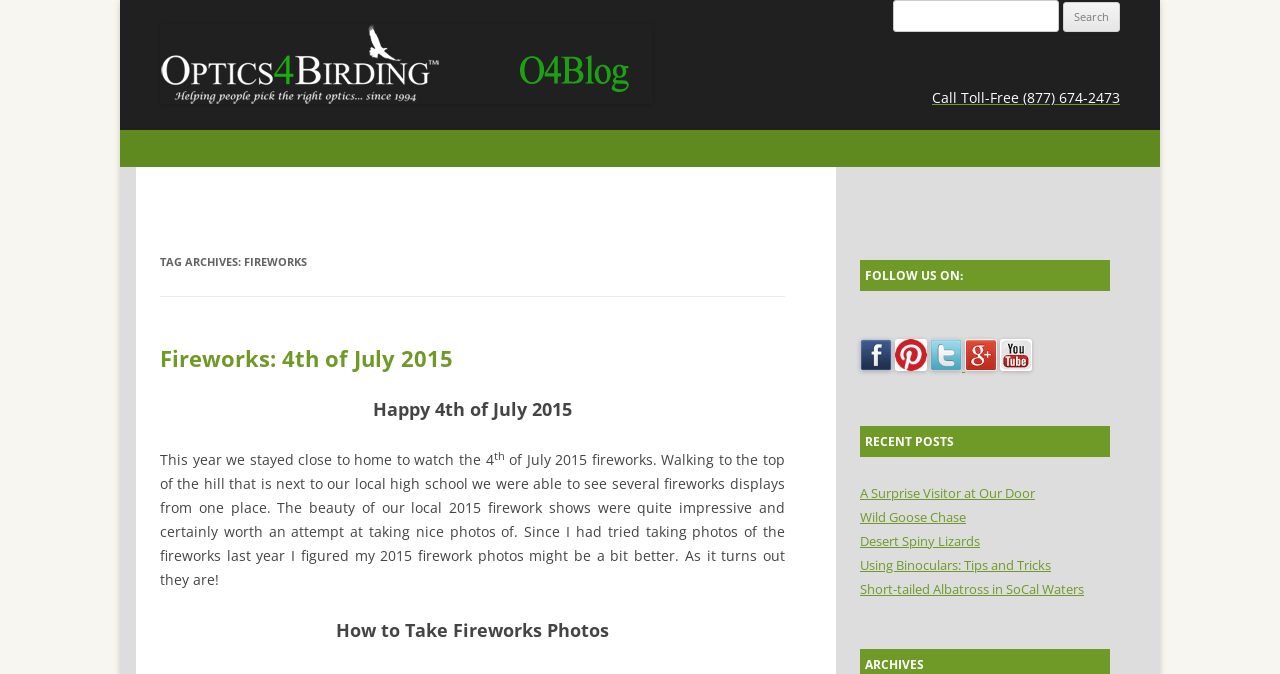Answer the question briefly using a single word or phrase: 
What social media platforms can you follow the blog on?

Facebook, Twitter, Blog